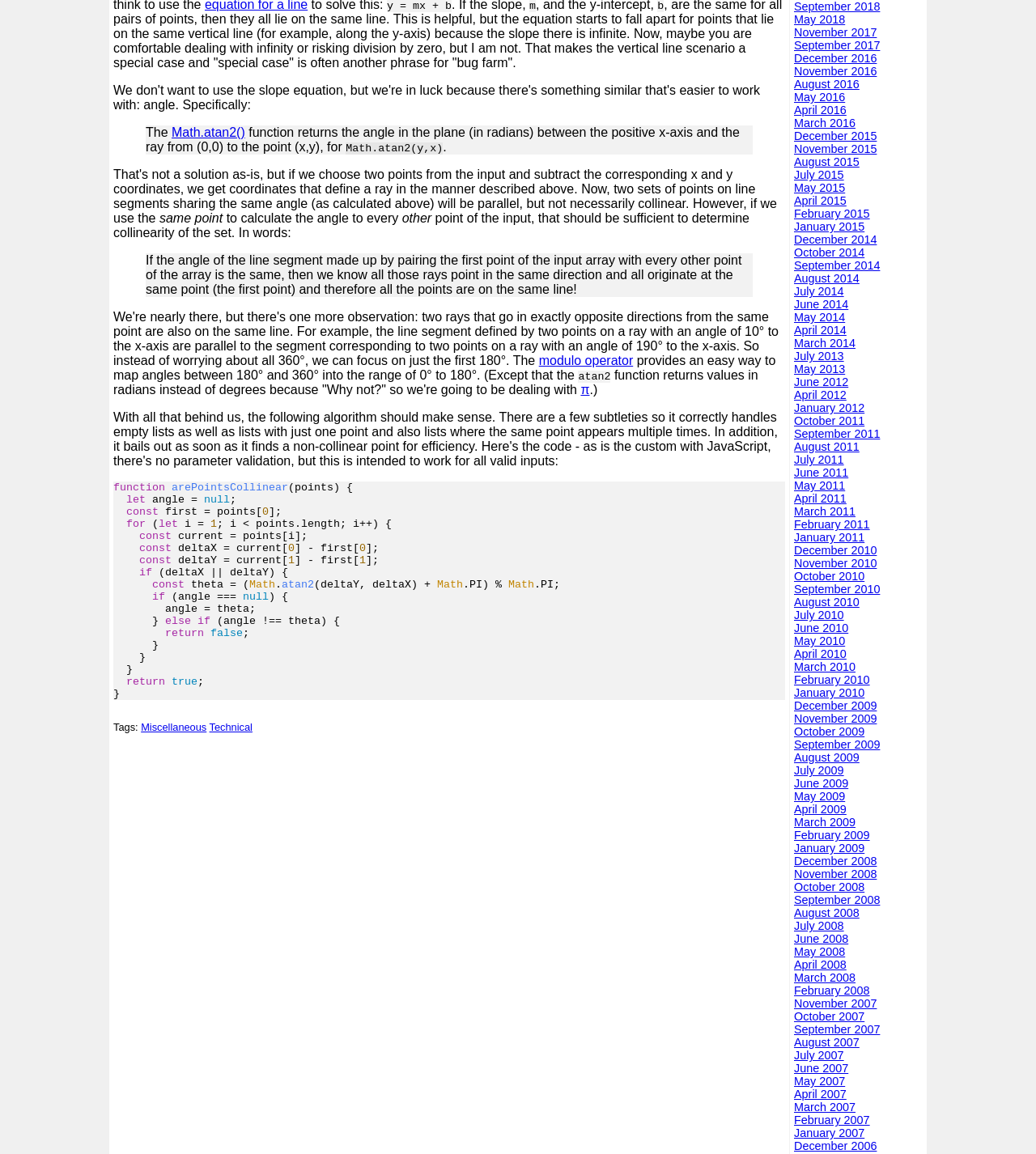Identify the bounding box coordinates for the UI element mentioned here: "Technical". Provide the coordinates as four float values between 0 and 1, i.e., [left, top, right, bottom].

[0.202, 0.624, 0.244, 0.635]